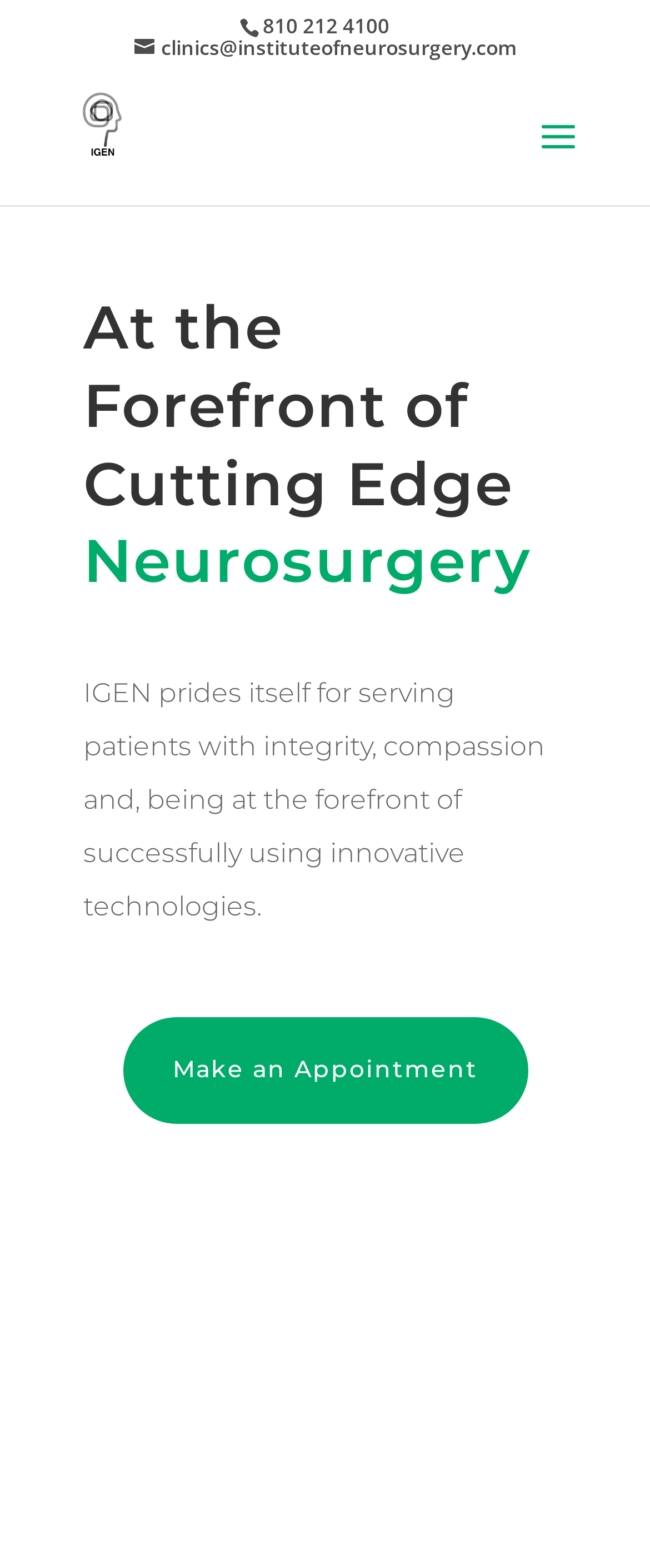Determine the main headline from the webpage and extract its text.

At the Forefront of Cutting Edge Neurosurgery